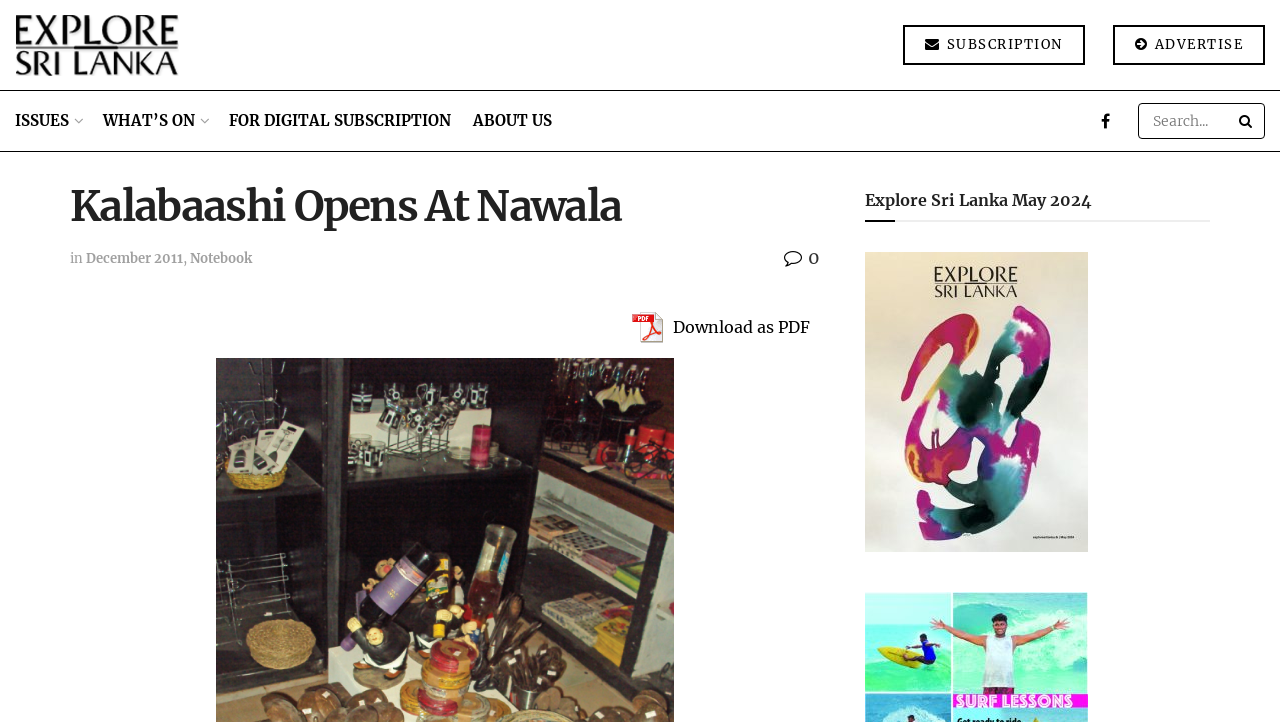Can you show the bounding box coordinates of the region to click on to complete the task described in the instruction: "Download as PDF"?

[0.485, 0.424, 0.641, 0.483]